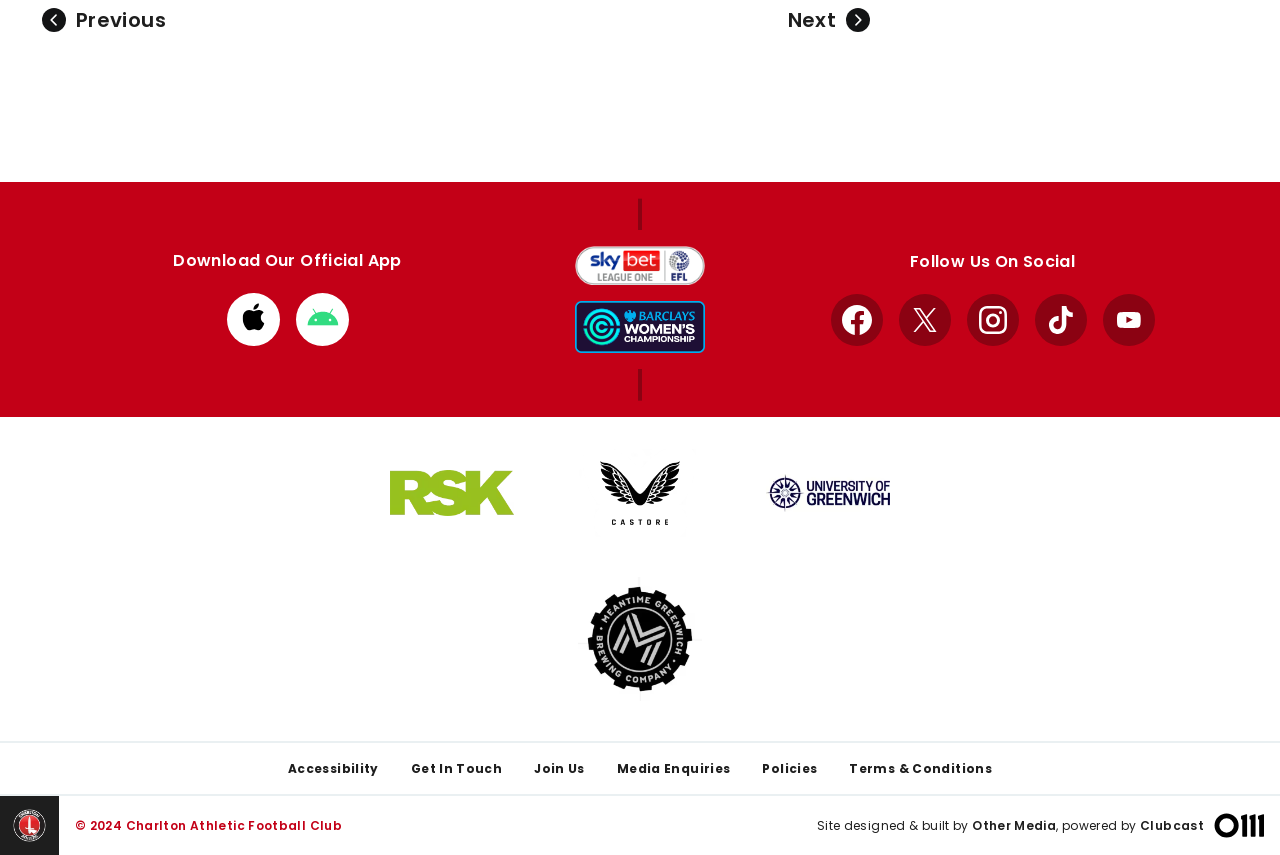Determine the bounding box coordinates of the section I need to click to execute the following instruction: "View the Charlton Athletic Football Club logo". Provide the coordinates as four float numbers between 0 and 1, i.e., [left, top, right, bottom].

[0.008, 0.943, 0.038, 0.989]